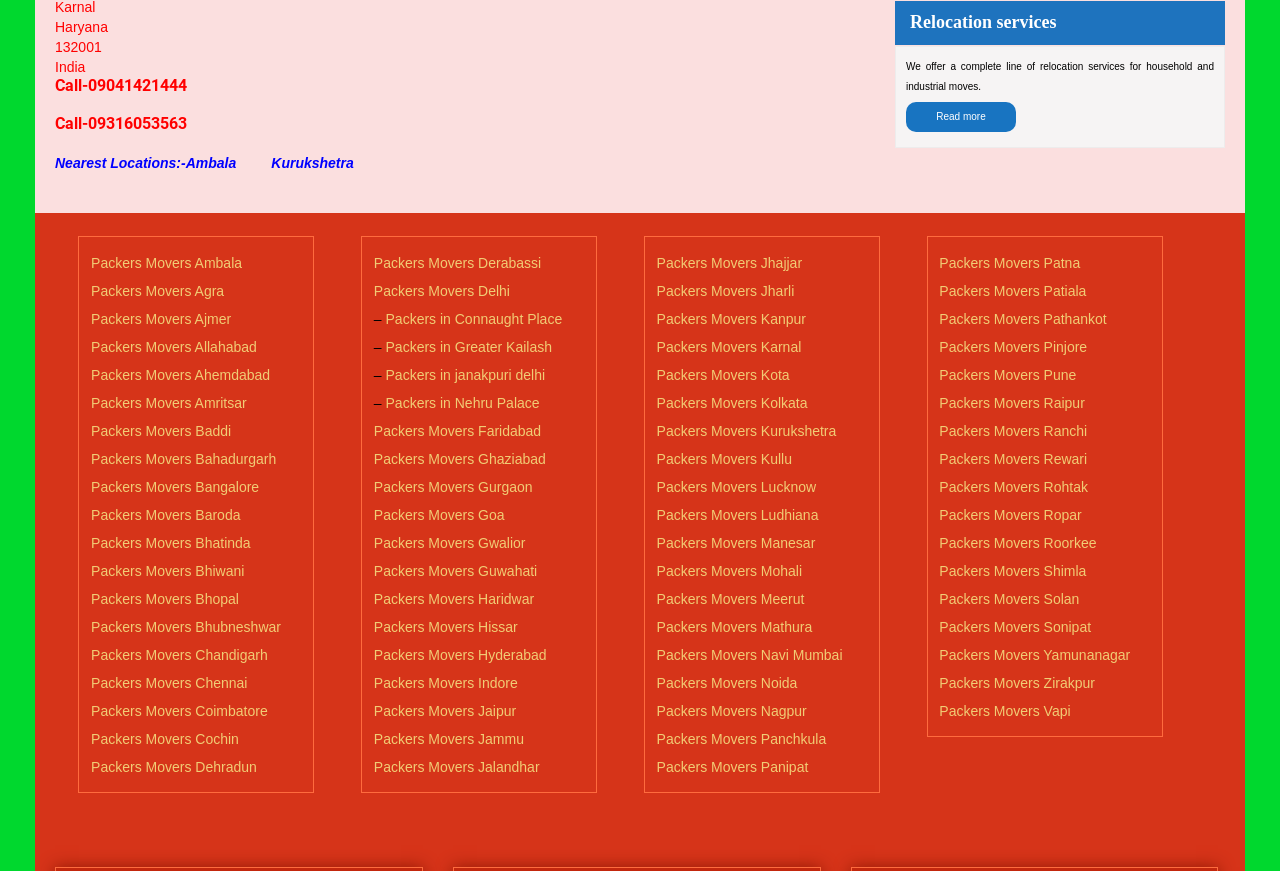How many cities are listed for packers and movers services?
Carefully analyze the image and provide a thorough answer to the question.

There are more than 50 cities listed for packers and movers services. This information is obtained by counting the number of link elements that contain city names.